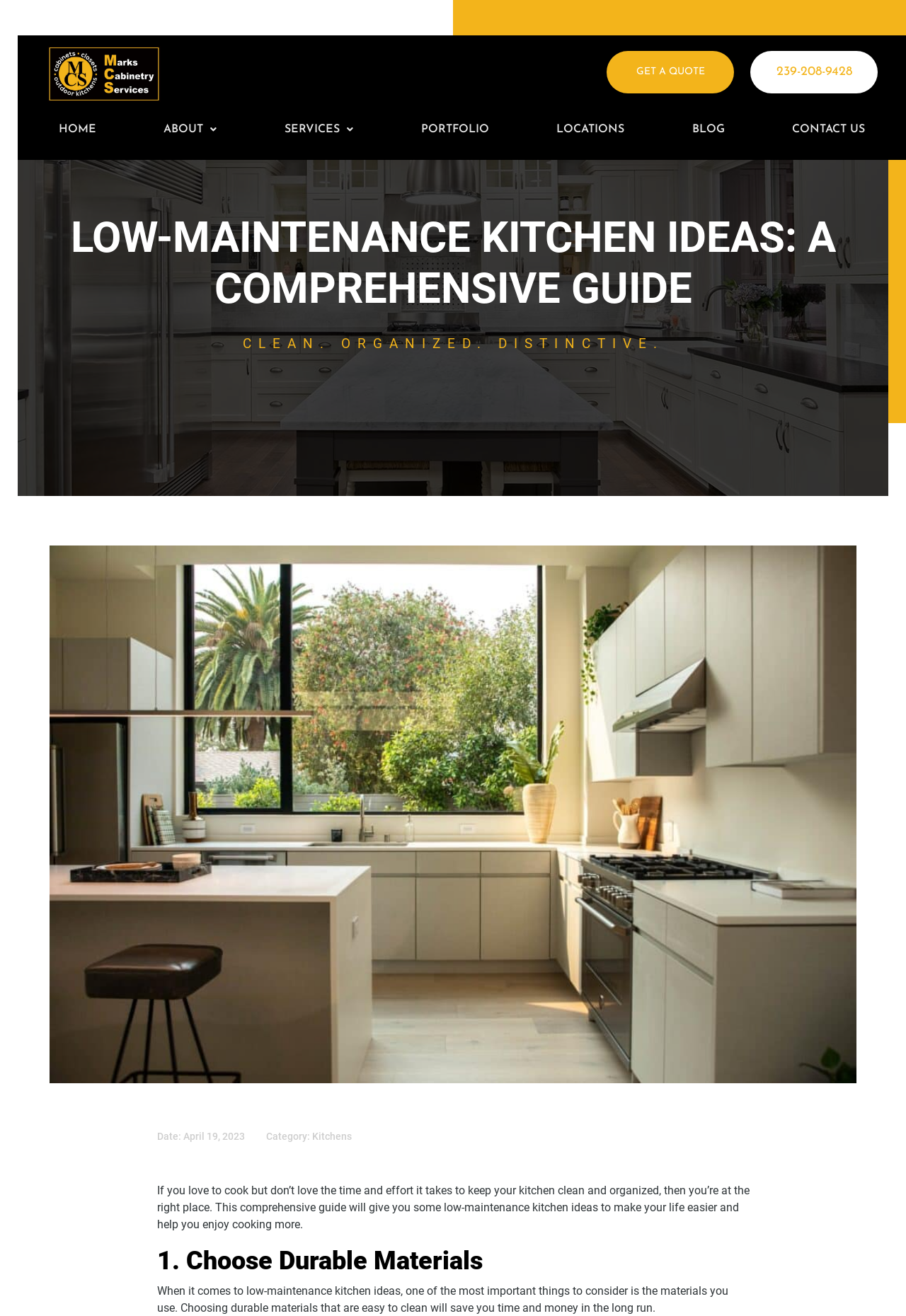What is the first low-maintenance kitchen idea mentioned?
Please provide a single word or phrase as your answer based on the screenshot.

Choose durable materials